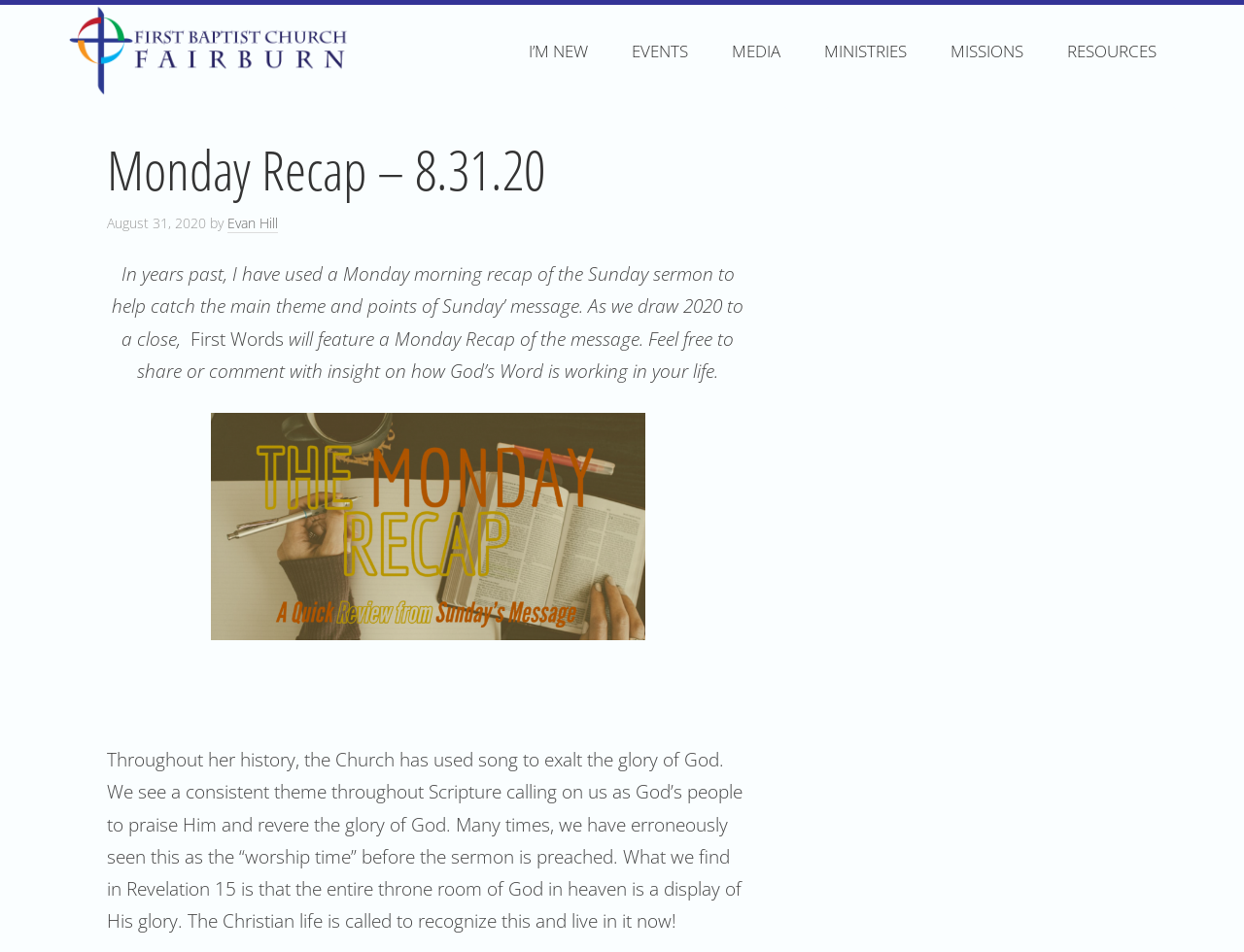Pinpoint the bounding box coordinates for the area that should be clicked to perform the following instruction: "Visit the MEDIA page".

[0.573, 0.005, 0.643, 0.112]